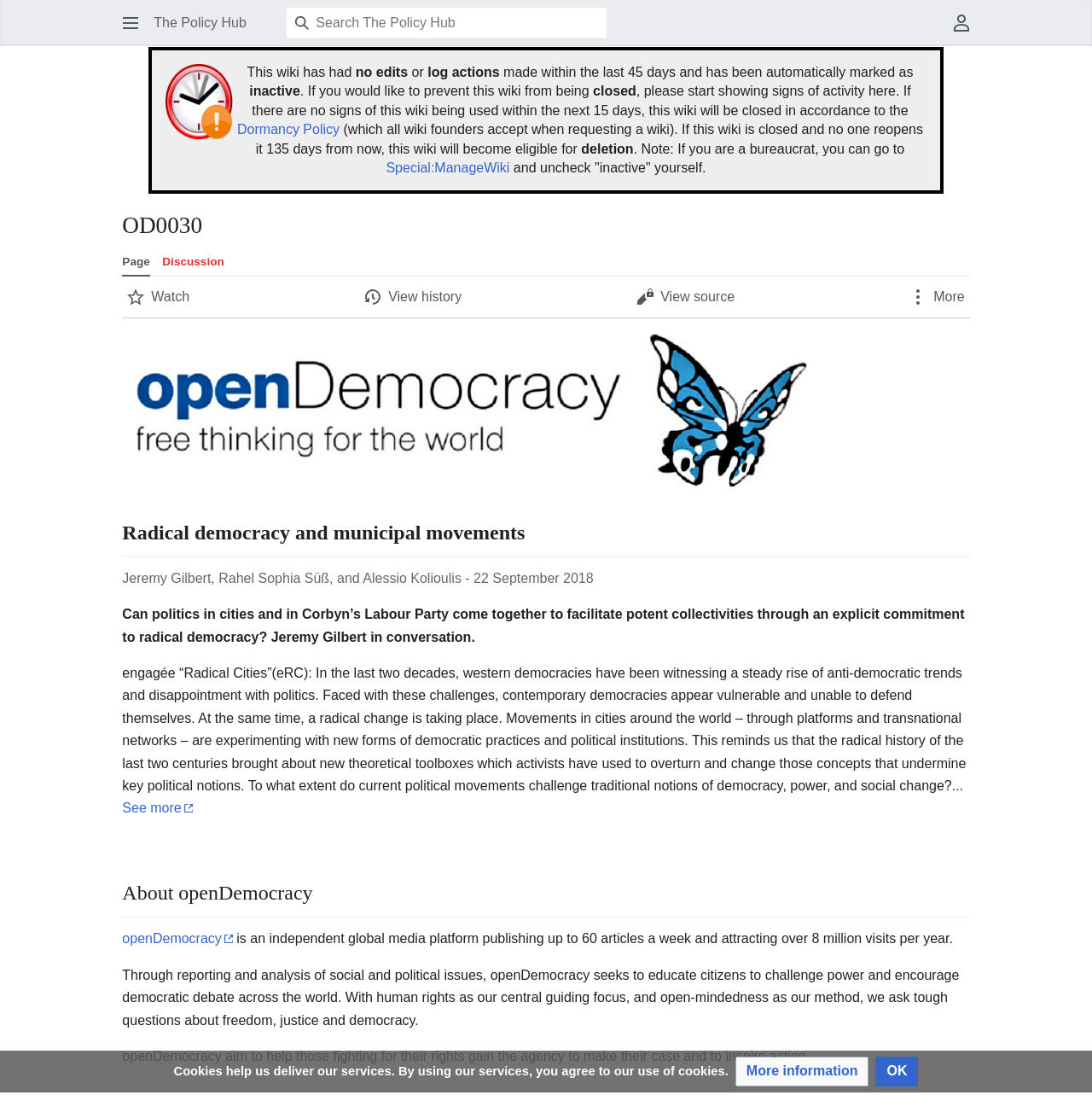Could you find the bounding box coordinates of the clickable area to complete this instruction: "Search The Policy Hub"?

[0.263, 0.007, 0.556, 0.035]